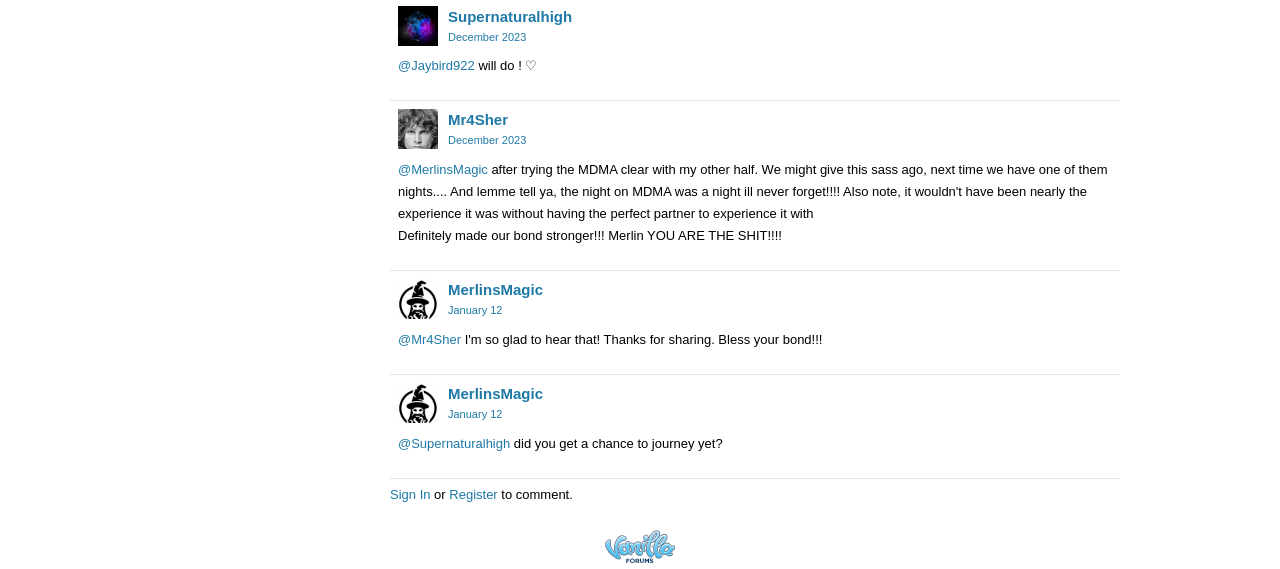Please determine the bounding box coordinates, formatted as (top-left x, top-left y, bottom-right x, bottom-right y), with all values as floating point numbers between 0 and 1. Identify the bounding box of the region described as: Forum Software Powered by Vanilla

[0.473, 0.931, 0.527, 0.989]